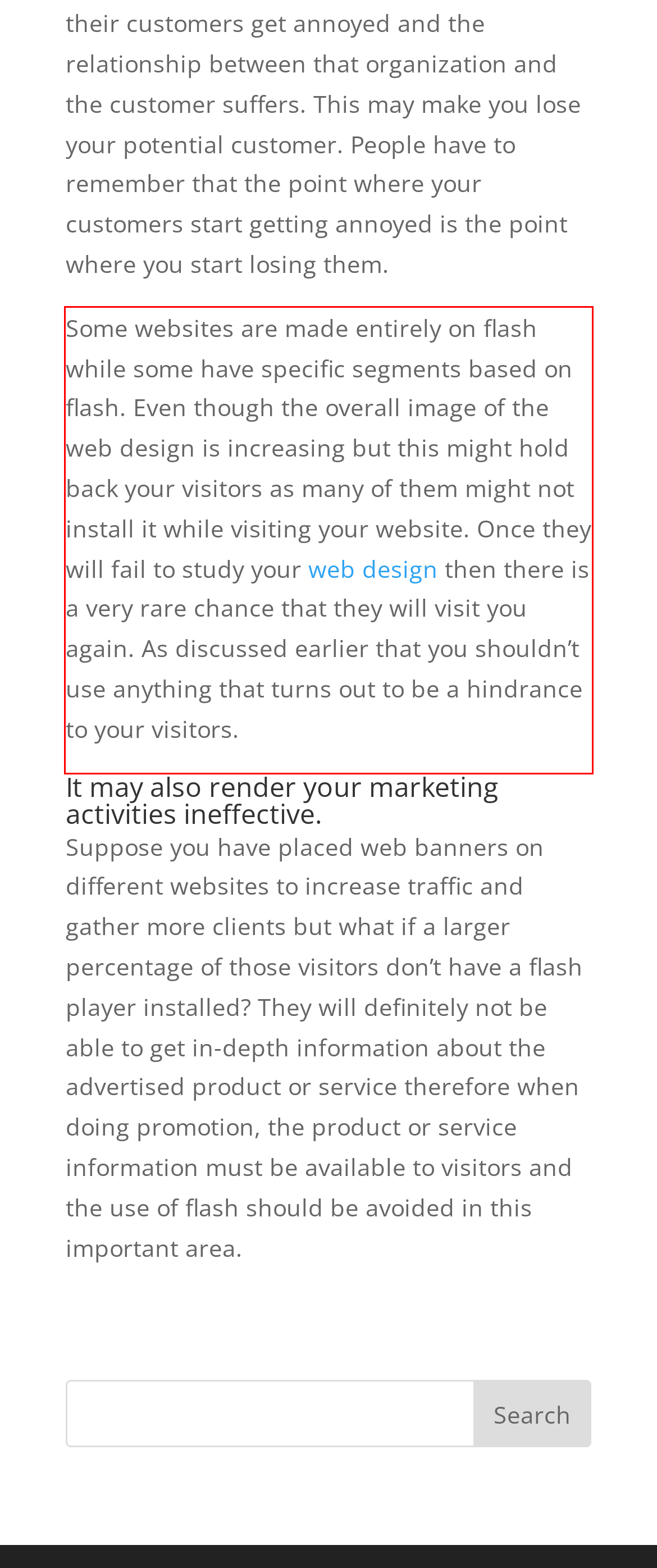You have a screenshot of a webpage with a red bounding box. Identify and extract the text content located inside the red bounding box.

Some websites are made entirely on flash while some have specific segments based on flash. Even though the overall image of the web design is increasing but this might hold back your visitors as many of them might not install it while visiting your website. Once they will fail to study your web design then there is a very rare chance that they will visit you again. As discussed earlier that you shouldn’t use anything that turns out to be a hindrance to your visitors.